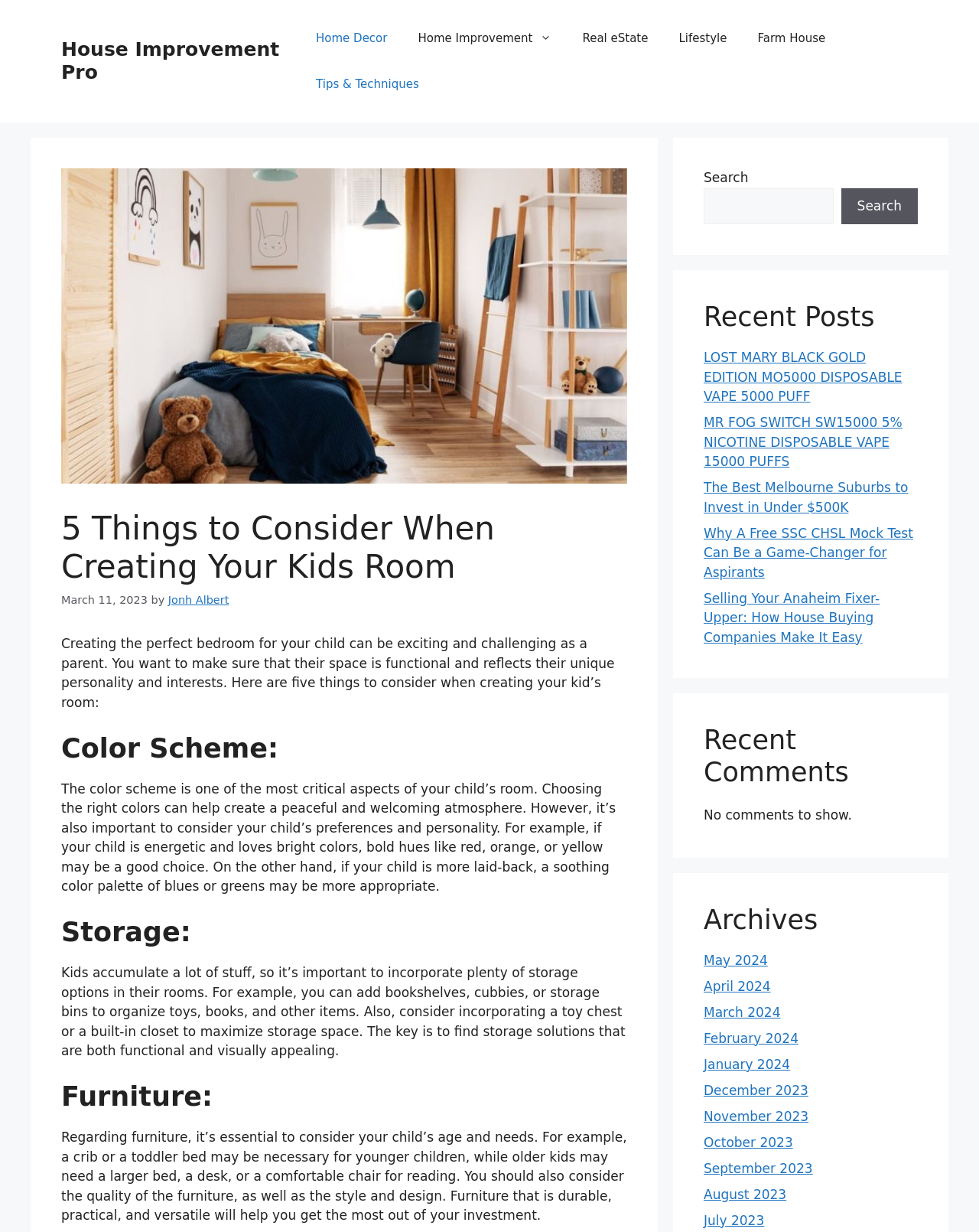Find the bounding box coordinates of the clickable element required to execute the following instruction: "Check the recent post 'LOST MARY BLACK GOLD EDITION MO5000 DISPOSABLE VAPE 5000 PUFF'". Provide the coordinates as four float numbers between 0 and 1, i.e., [left, top, right, bottom].

[0.719, 0.284, 0.922, 0.328]